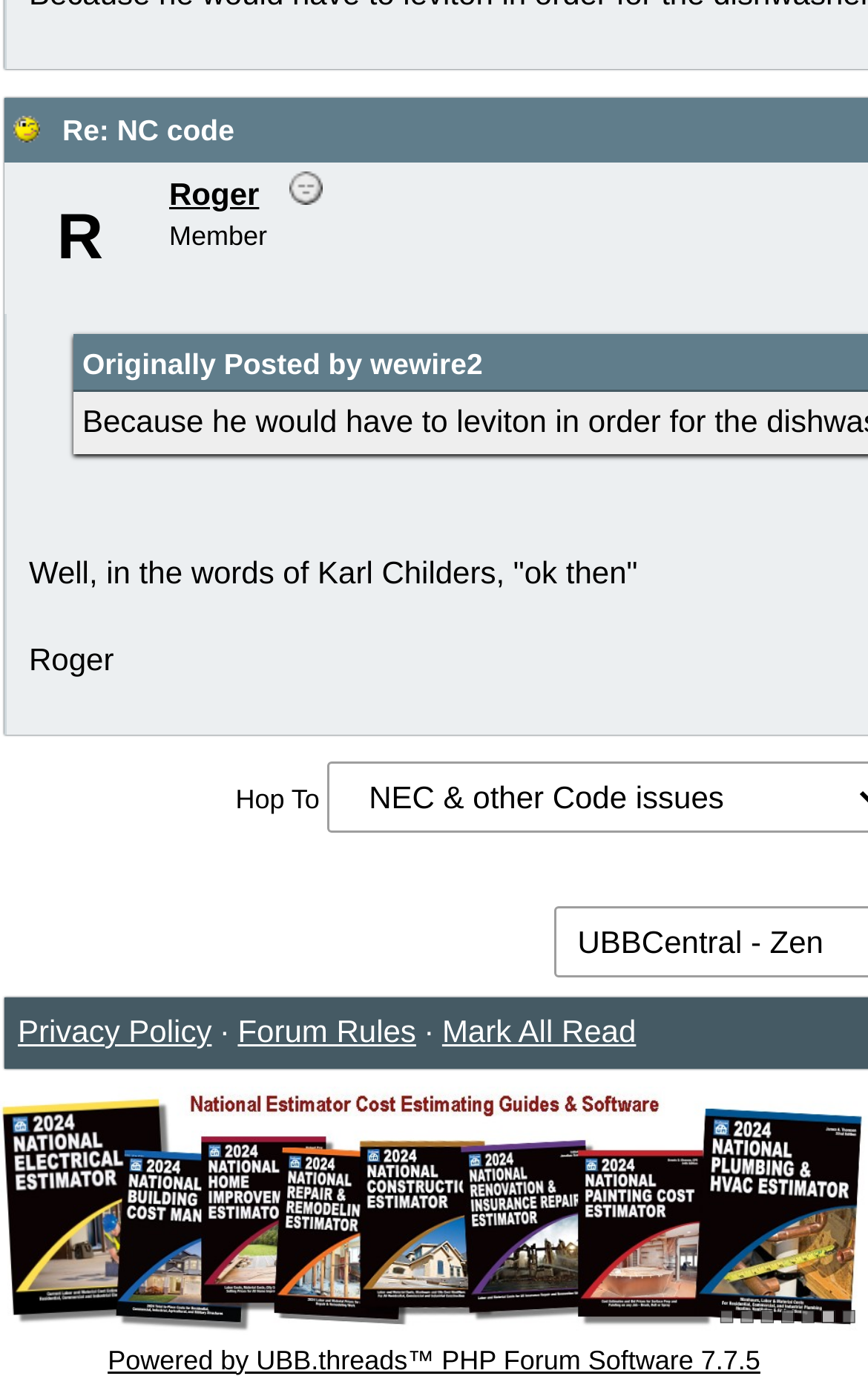What is the status of the user 'Roger'?
Examine the image closely and answer the question with as much detail as possible.

I found the image 'Offline' next to the text 'Roger', which indicates the user's status. Therefore, the status of the user 'Roger' is 'Offline'.